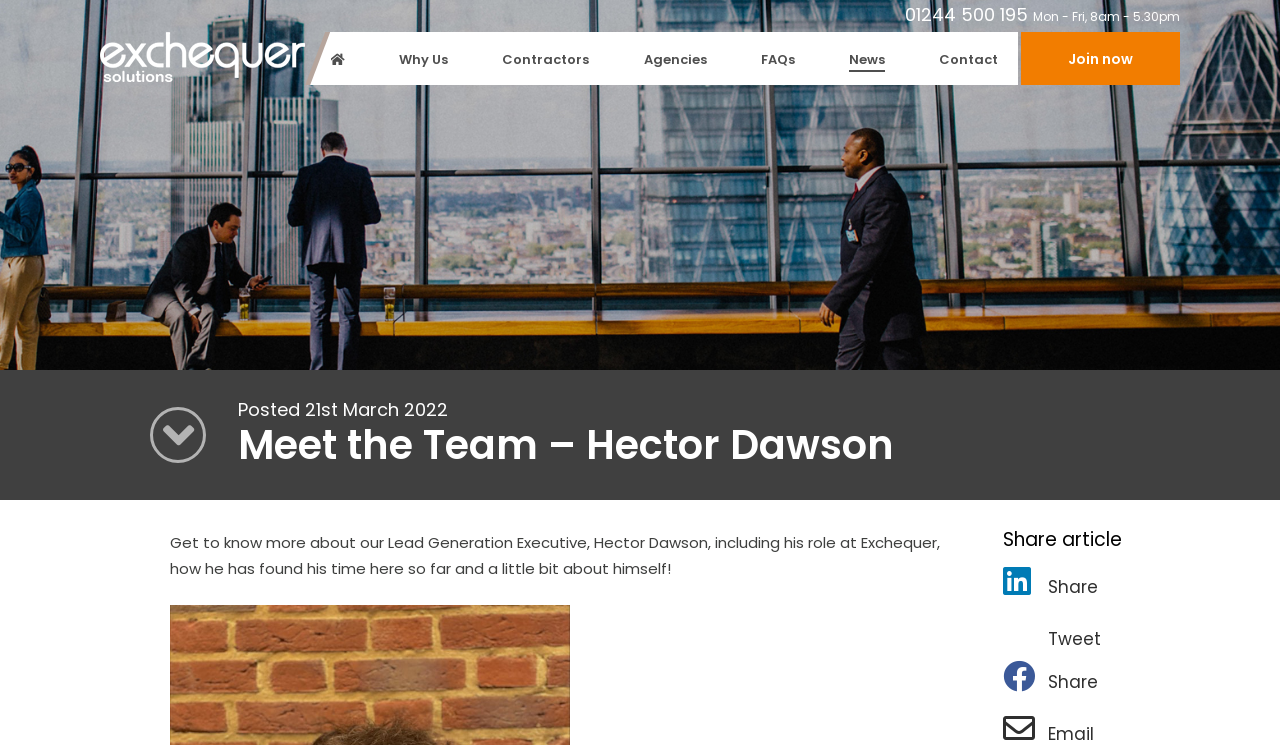What is the role of Hector Dawson?
Look at the image and answer with only one word or phrase.

Lead Generation Executive